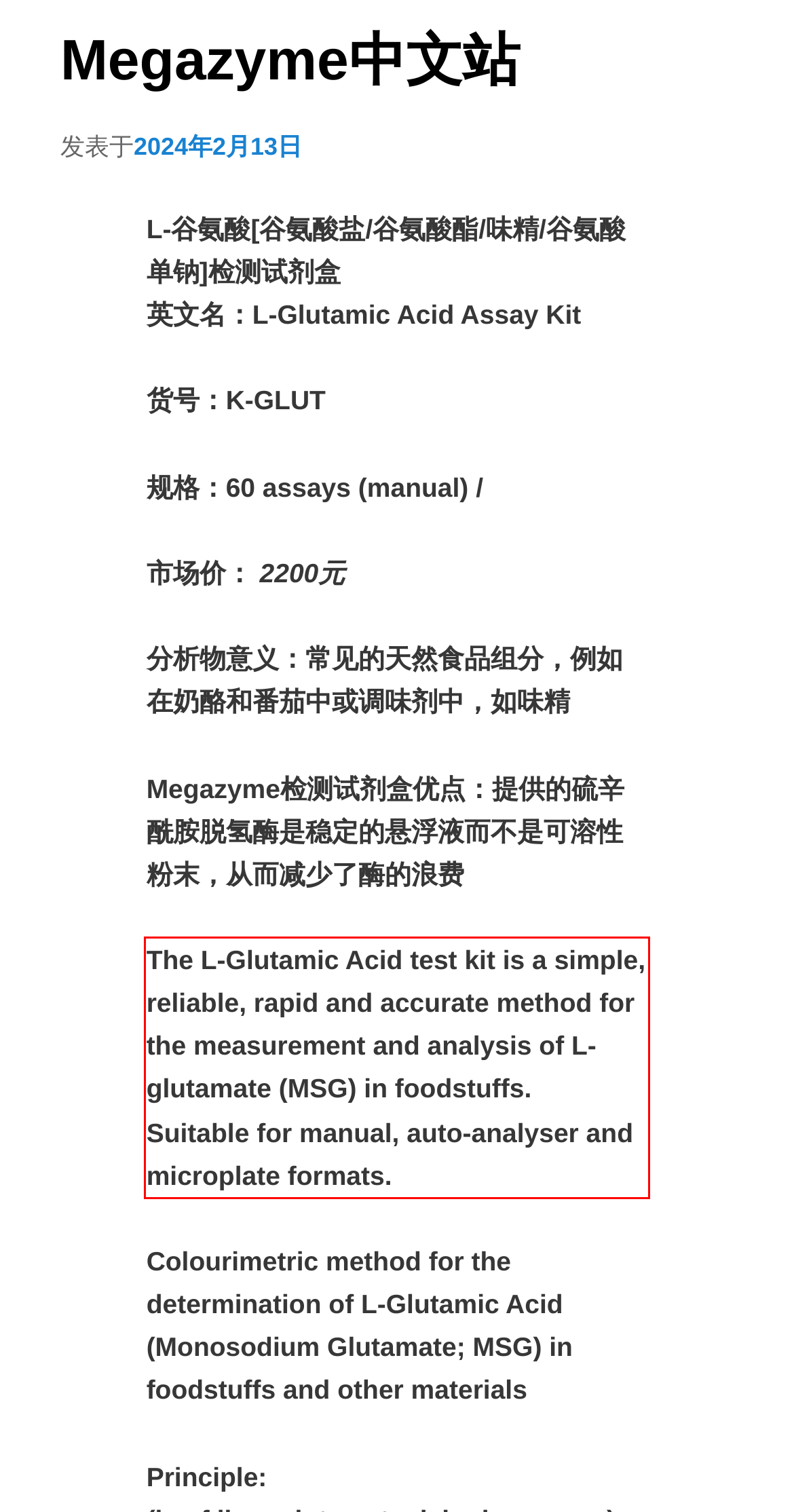Given the screenshot of a webpage, identify the red rectangle bounding box and recognize the text content inside it, generating the extracted text.

The L-Glutamic Acid test kit is a simple, reliable, rapid and accurate method for the measurement and analysis of L-glutamate (MSG) in foodstuffs. Suitable for manual, auto-analyser and microplate formats.